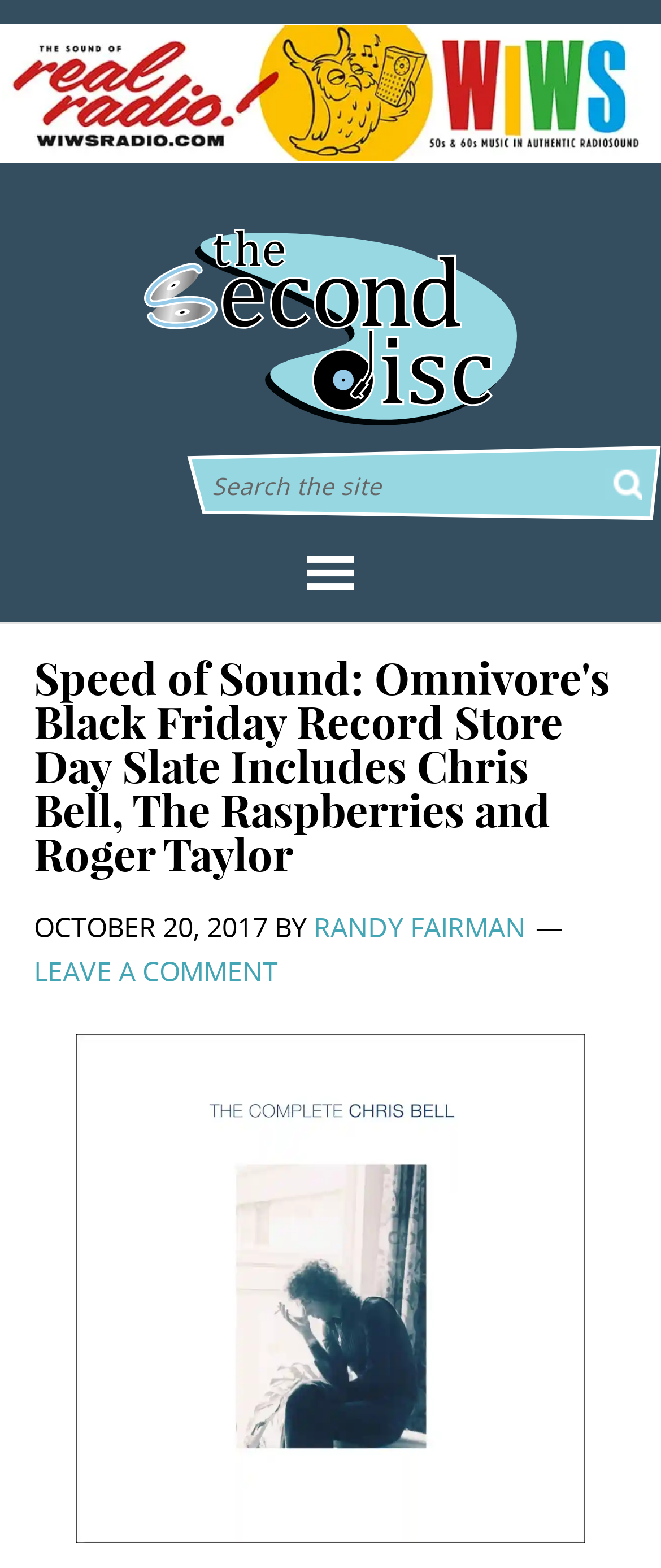Give a concise answer using only one word or phrase for this question:
What is the purpose of the search box?

To search the site